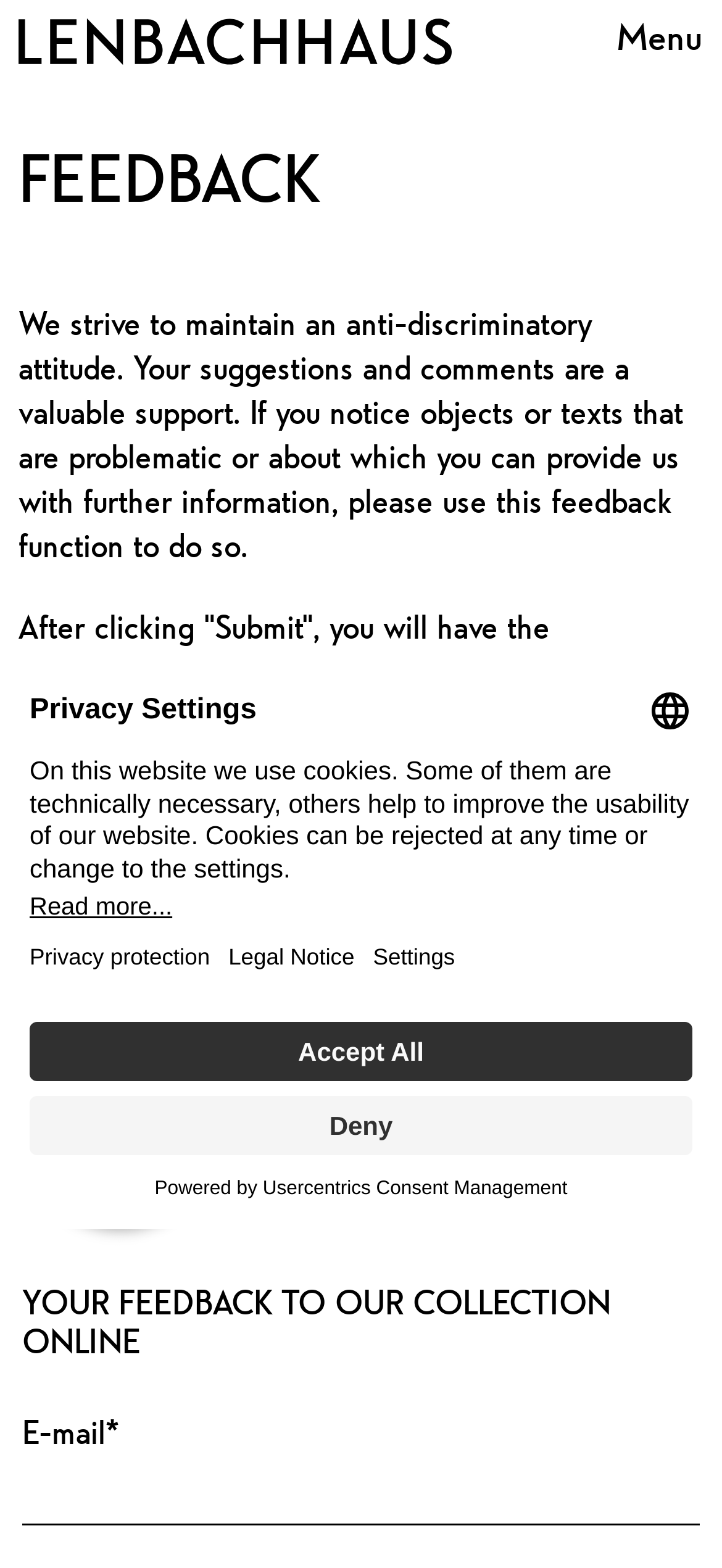Please identify the coordinates of the bounding box that should be clicked to fulfill this instruction: "View Location vélo Oisans".

None